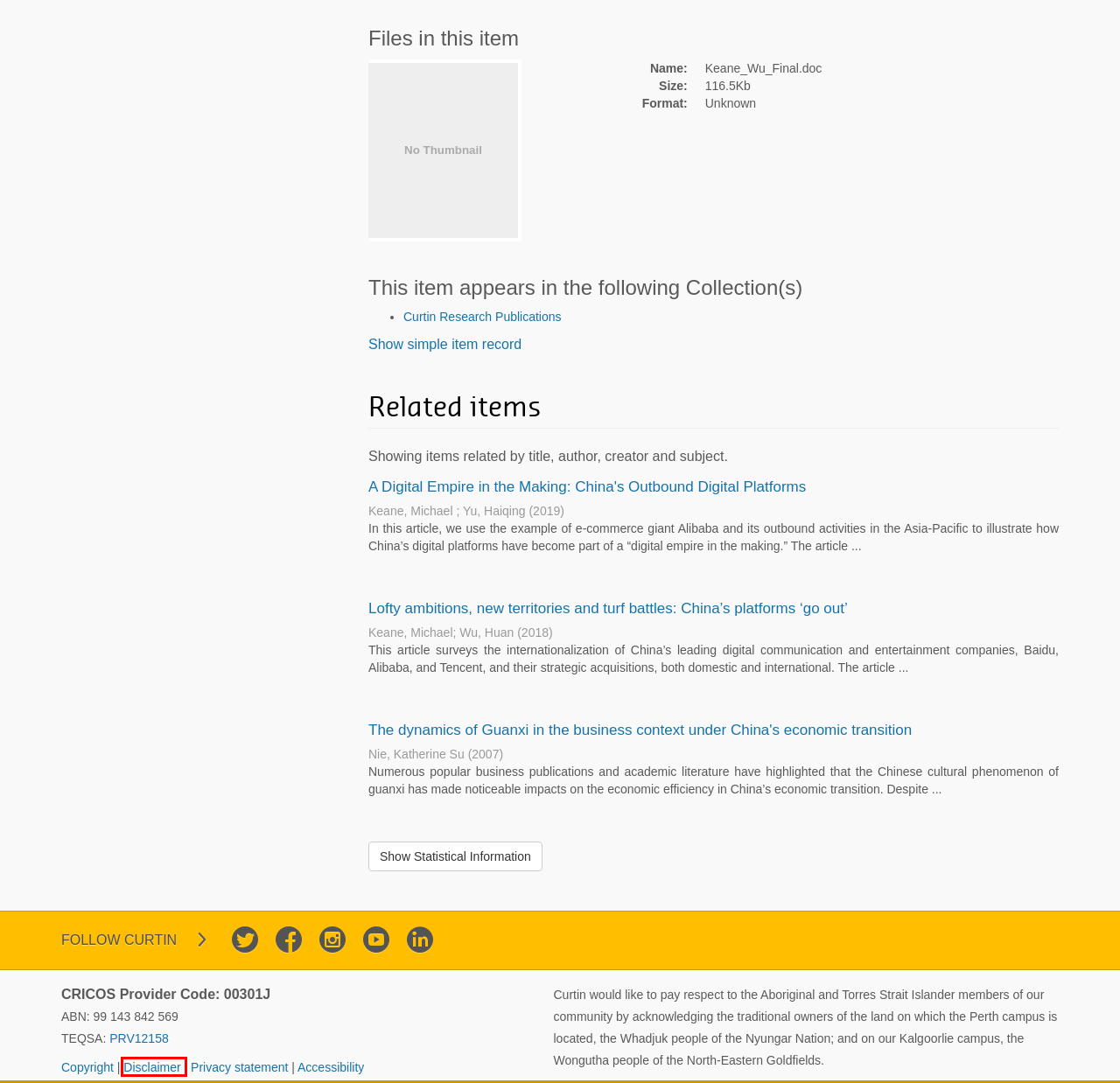You have a screenshot of a webpage with a red rectangle bounding box. Identify the best webpage description that corresponds to the new webpage after clicking the element within the red bounding box. Here are the candidates:
A. Privacy - Privacy
B. Social media | Curtin University, Perth, Western Australia
C. Redirecting…
D. Disclaimer of liability | Curtin University, Perth, Western Australia
E. Curtin University | Make tomorrow better
F. Accessibility | Curtin University, Perth, Western Australia
G. Library | Curtin University, Perth, Australia
H. Copyright at Curtin | Curtin University, Perth, Australia

D